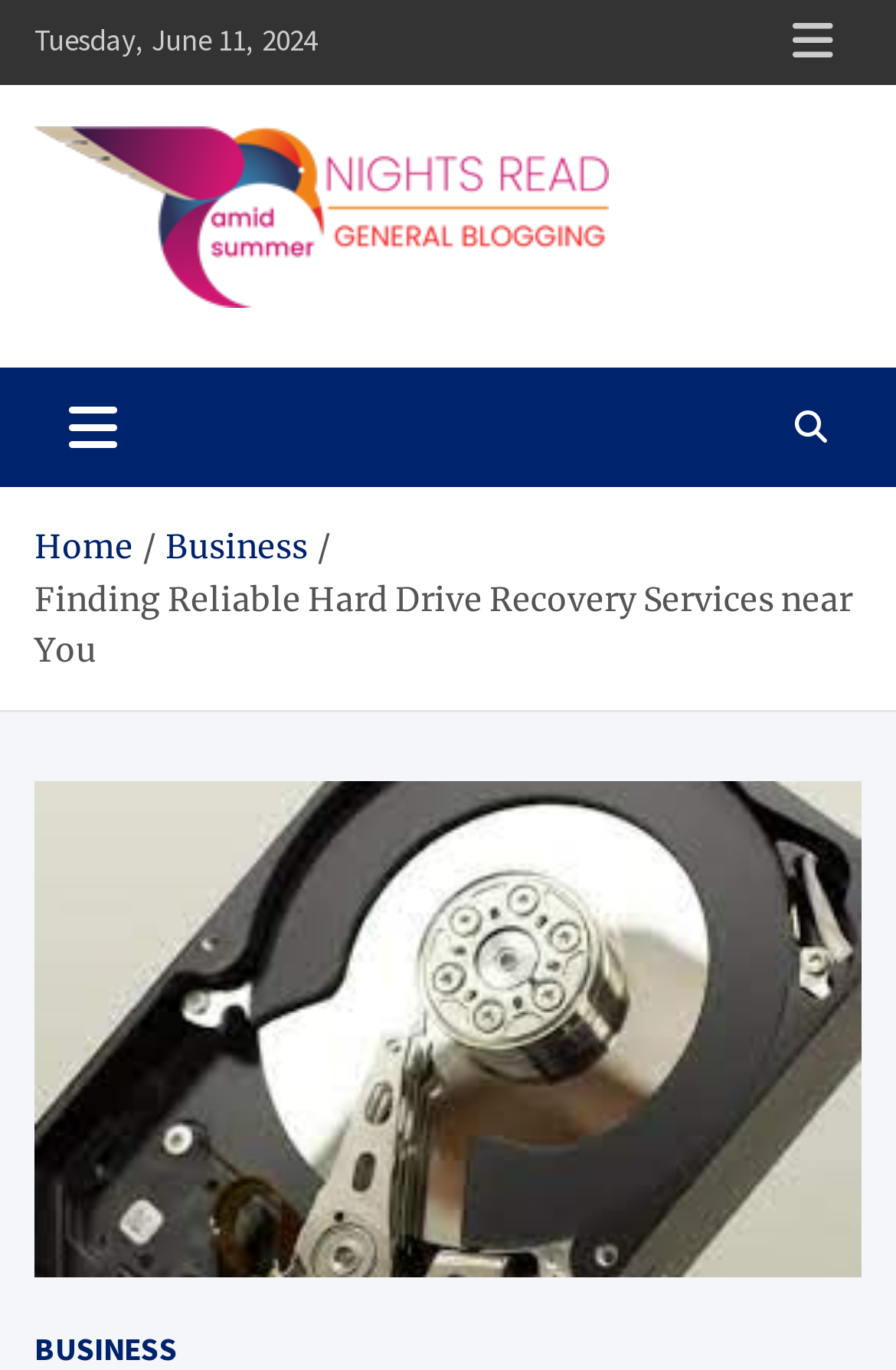Answer this question using a single word or a brief phrase:
How many links are present in the navigation 'Breadcrumbs'?

3